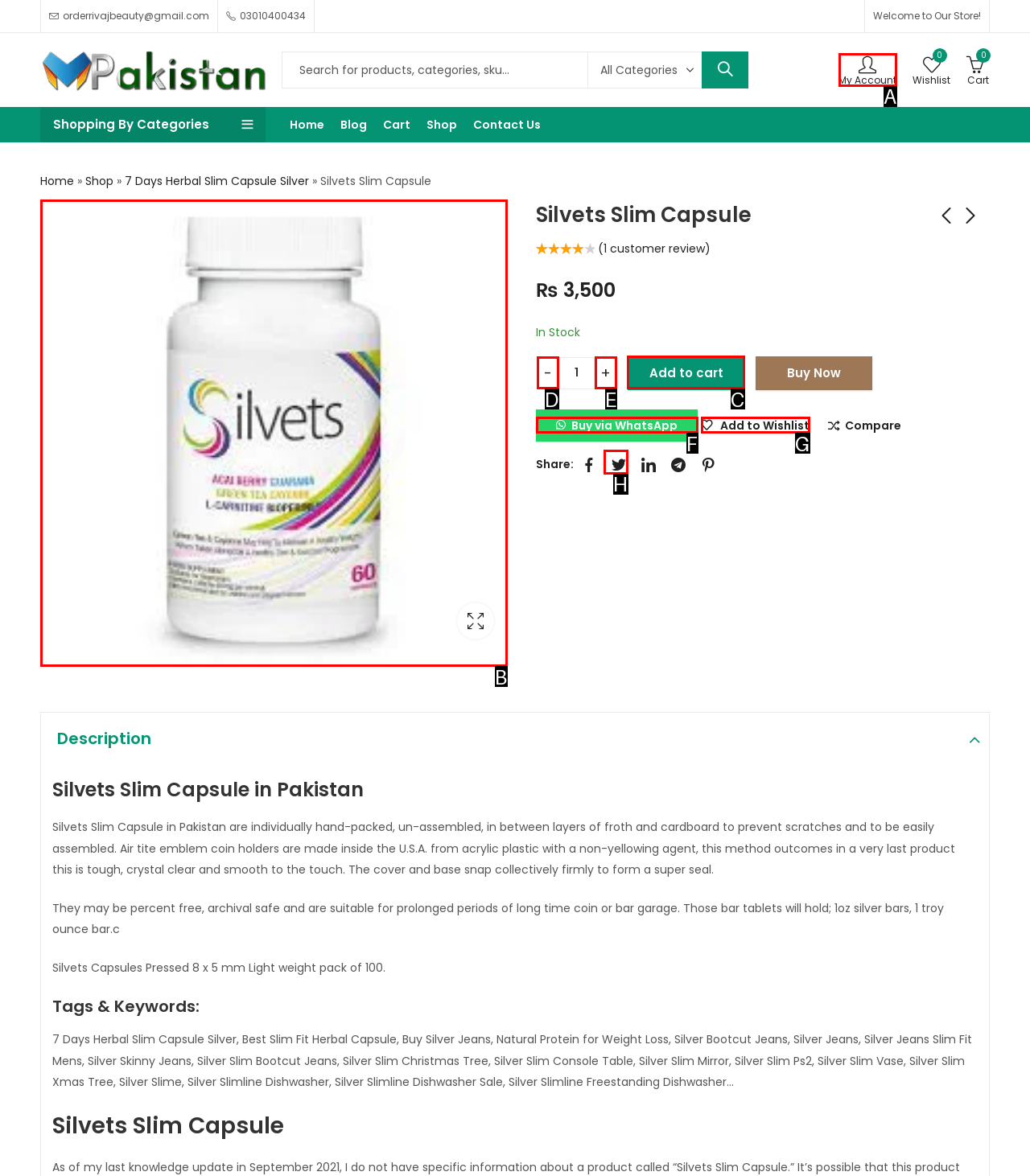Identify the correct UI element to click for this instruction: Add to cart
Respond with the appropriate option's letter from the provided choices directly.

C